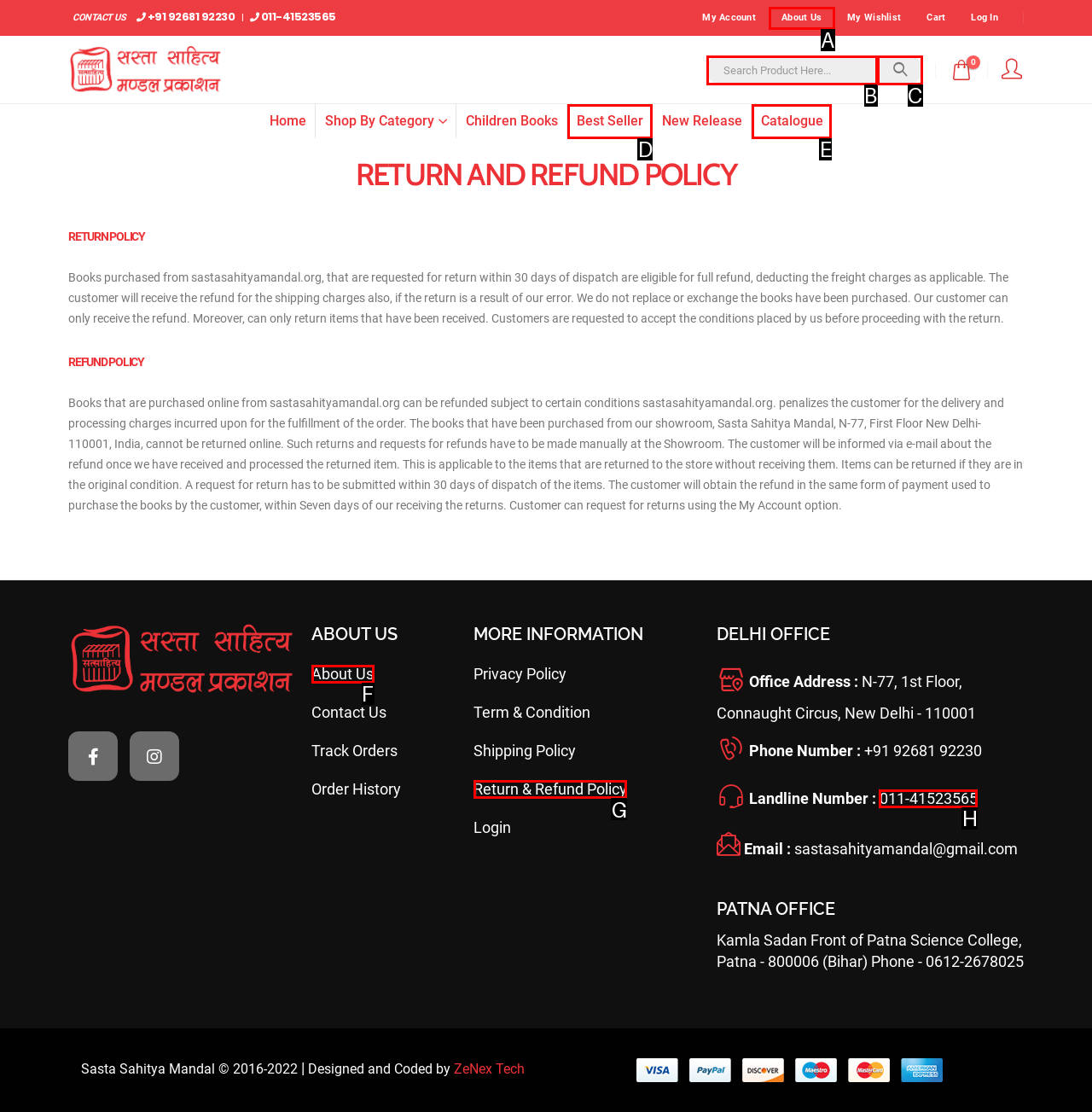Determine which option you need to click to execute the following task: Unsubscribe from the list. Provide your answer as a single letter.

None